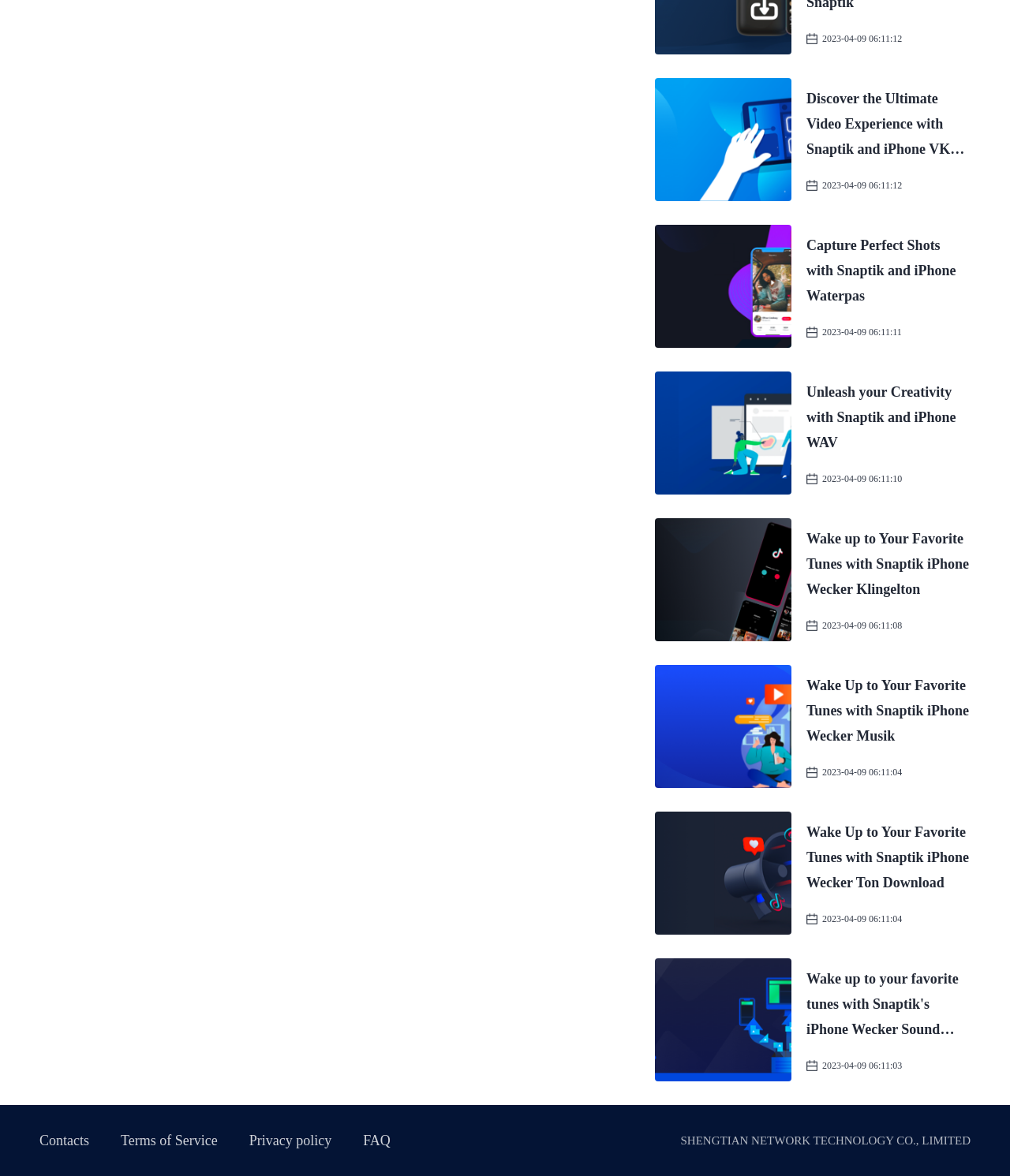Locate the bounding box coordinates of the item that should be clicked to fulfill the instruction: "View contacts".

[0.039, 0.963, 0.088, 0.977]